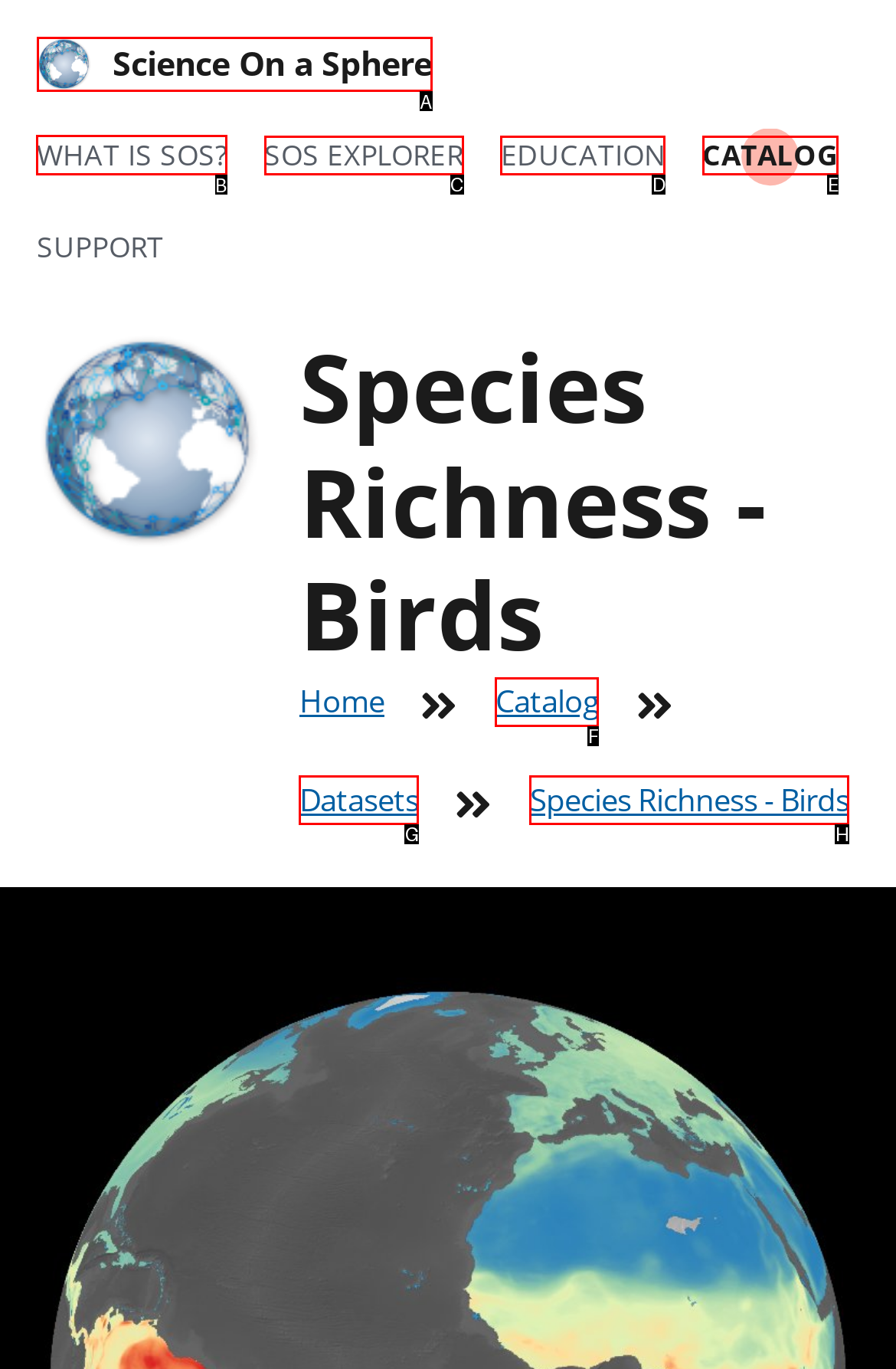Identify the letter of the UI element I need to click to carry out the following instruction: learn about what is SOS

B